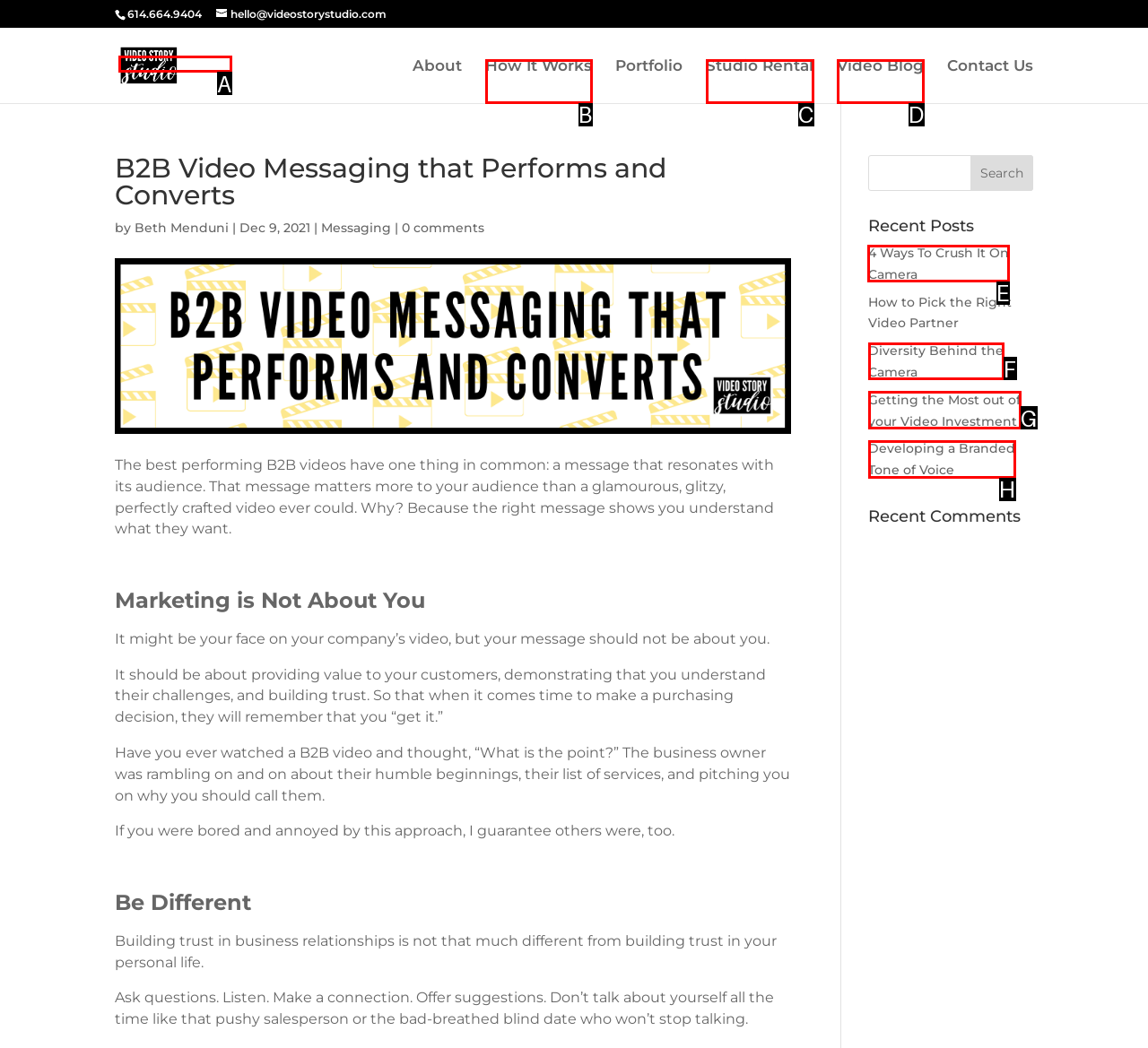Identify the HTML element to click to execute this task: Read the recent post '4 Ways To Crush It On Camera' Respond with the letter corresponding to the proper option.

E